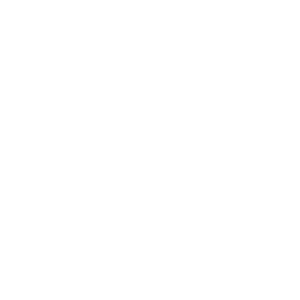Generate an in-depth description of the image you see.

The image features an abstract icon that likely represents one of the product categories offered by Rousseau, a company specializing in storage and ergonomic solutions. This icon is strategically positioned within the context of the "Workstations/Storage" section of the webpage, emphasizing the various product lines designed to meet specific storage and organizational needs in professional environments. The surrounding content speaks to Rousseau's commitment to providing tailored solutions as businesses evolve, highlighting the importance of smart storage choices for enhancing workplace efficiency.